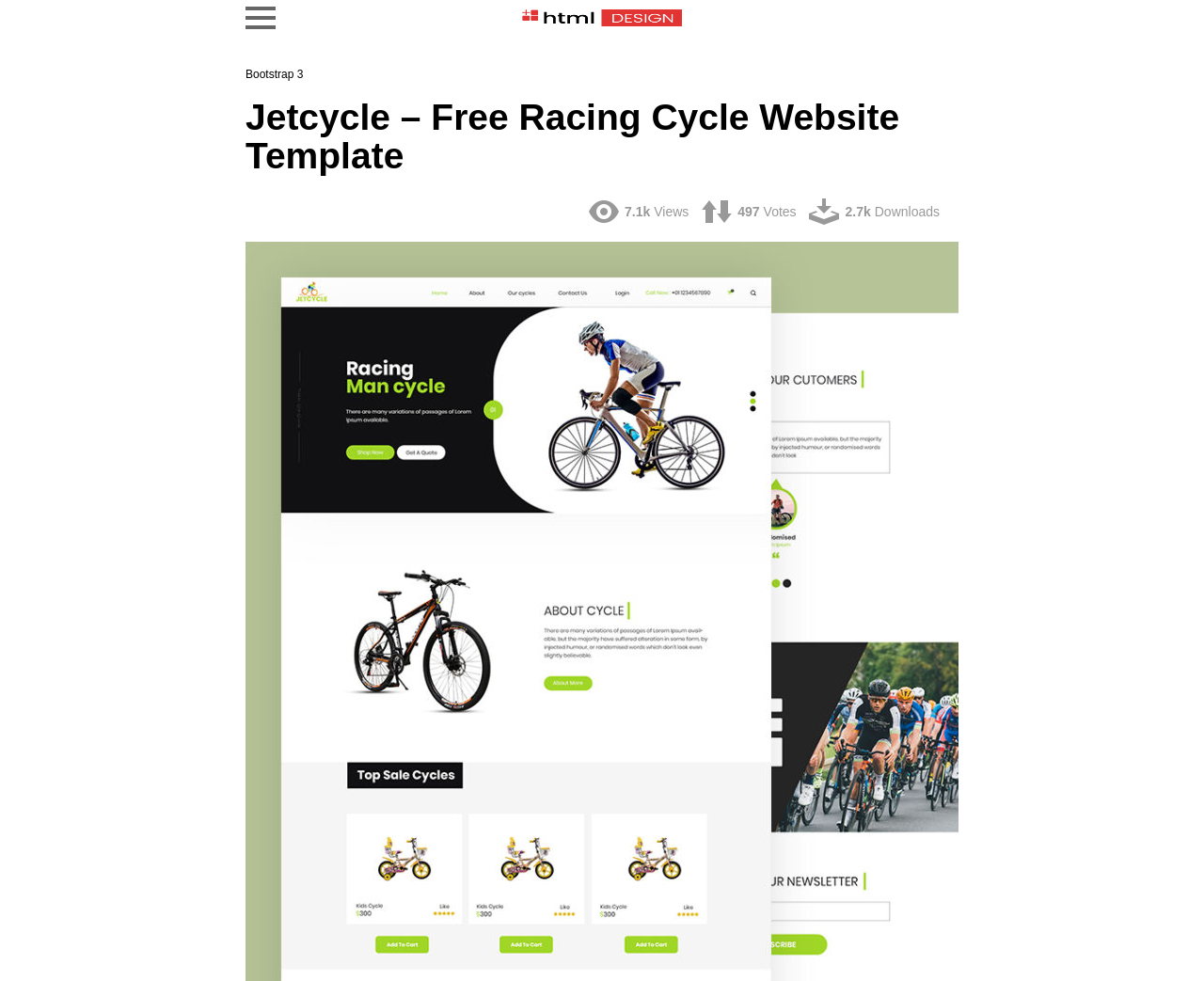Elaborate on the information and visuals displayed on the webpage.

The webpage is titled "Jetcycle - Free Racing Cycle Website Template" and appears to be a template for a bicycle company. At the top, there is a link labeled "HTML Design" accompanied by a small image, positioned near the center of the page. Below this, there is a header section that spans almost the entire width of the page. Within this header, there is a link to "Bootstrap 3" on the left, followed by a heading that repeats the title of the webpage. To the right of the heading, there are four columns of text, each containing a statistic: "7.1k Views", "497 Votes", "2.7k Downloads", and the numbers are aligned vertically. The entire header section is positioned near the top of the page, taking up about a quarter of the screen.